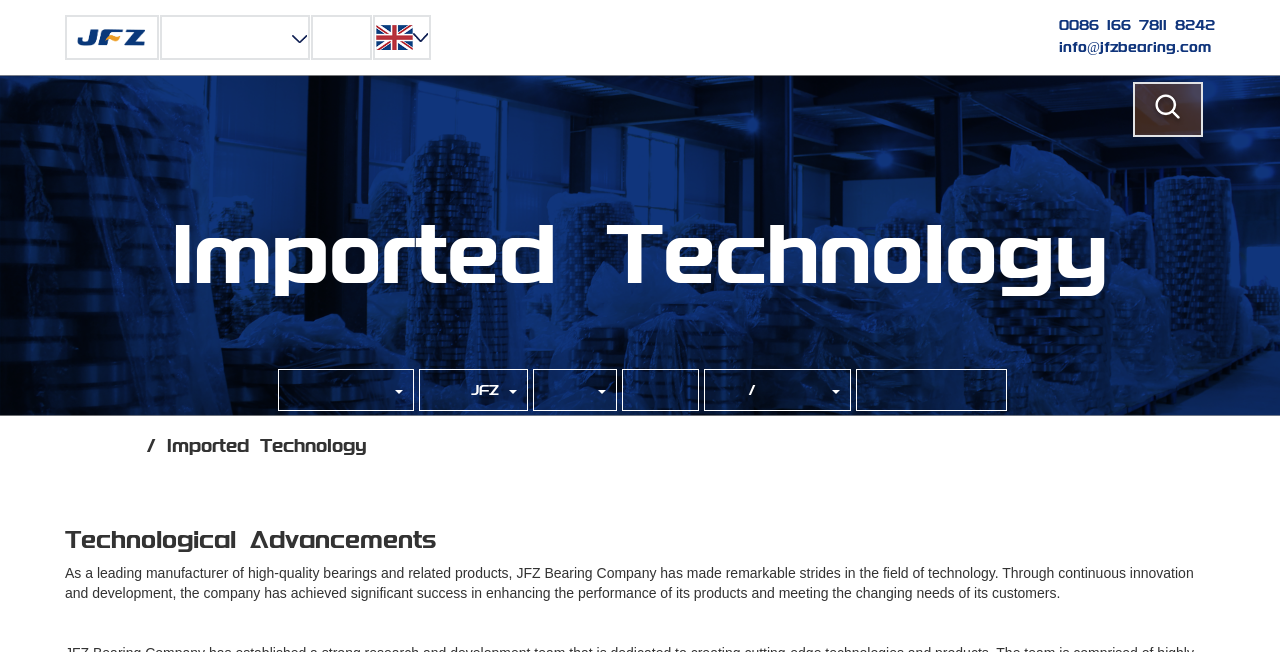Determine the coordinates of the bounding box for the clickable area needed to execute this instruction: "Go to পণ্য কেন্দ্র page".

[0.127, 0.042, 0.24, 0.073]